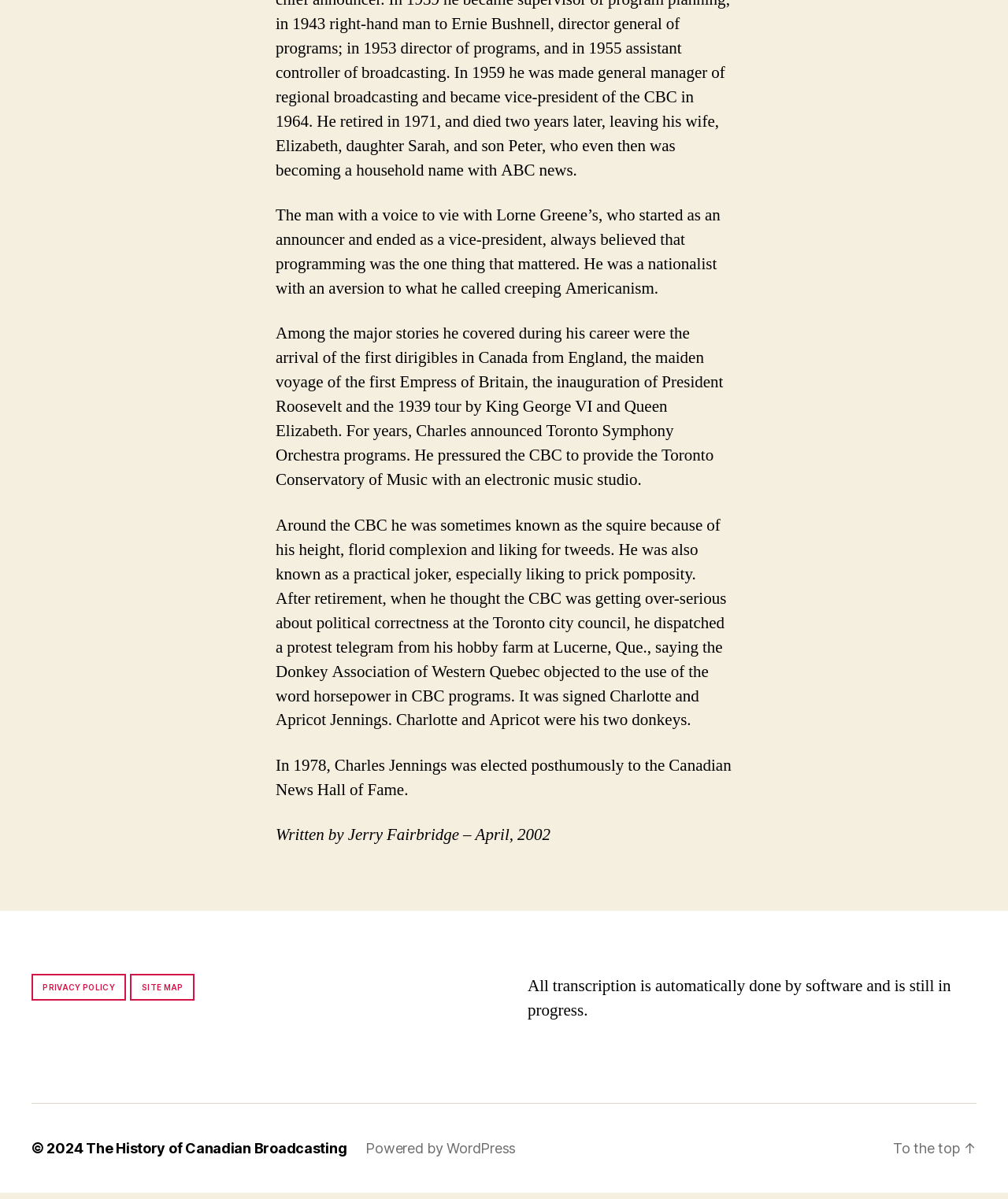Identify the bounding box for the UI element that is described as follows: "The History of Canadian Broadcasting".

[0.085, 0.956, 0.344, 0.97]